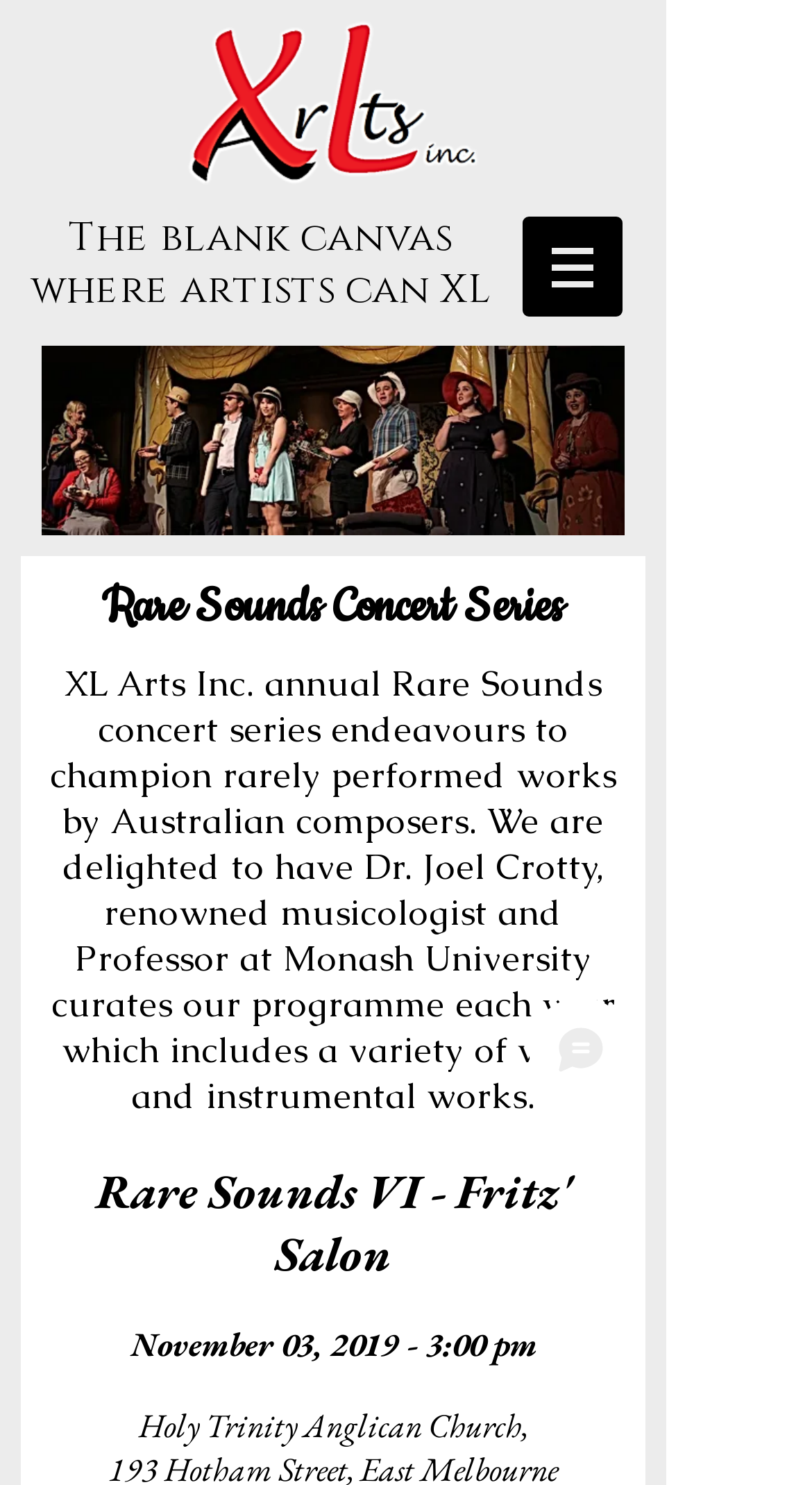Respond with a single word or phrase for the following question: 
What type of event is being described?

Concert